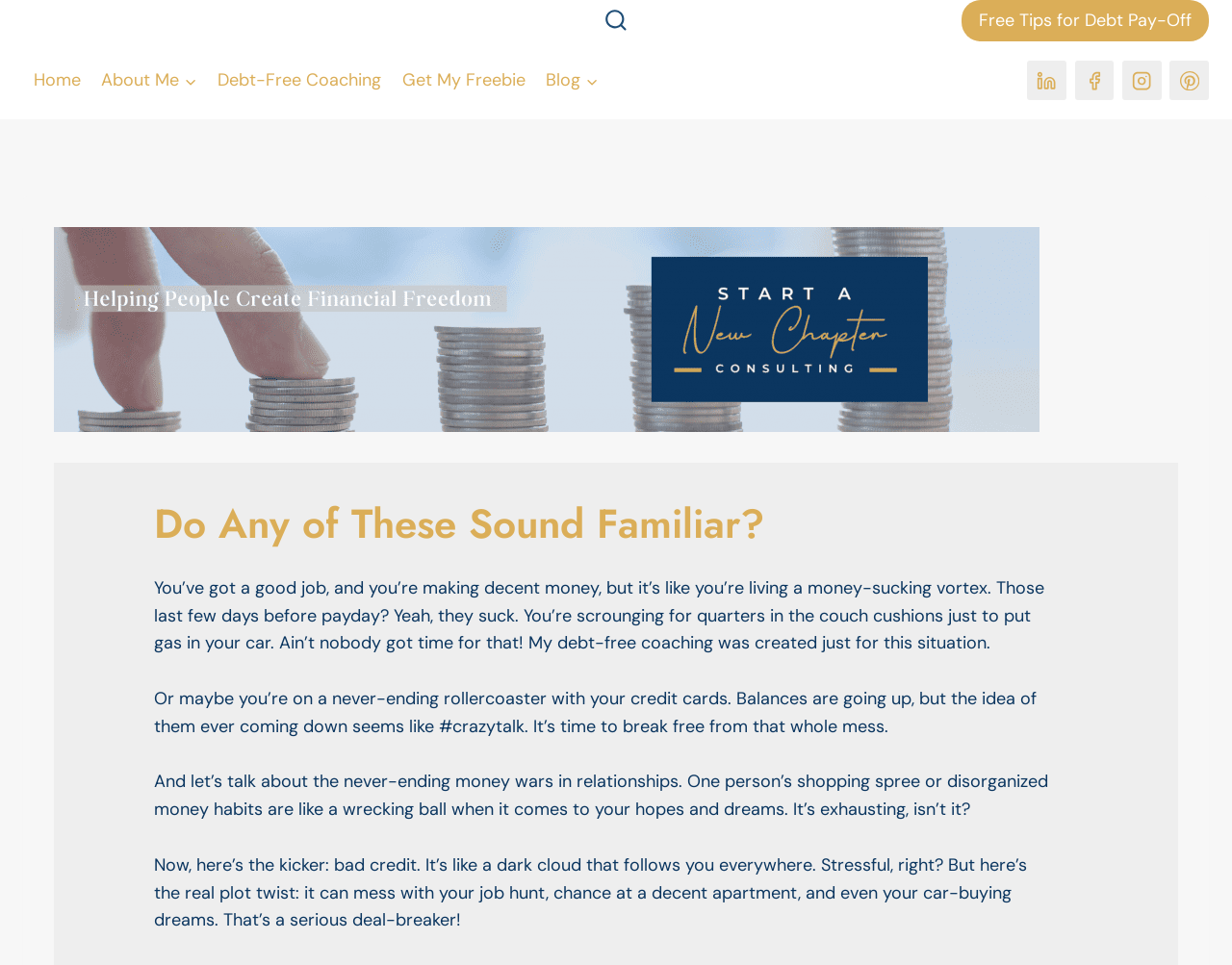Based on the visual content of the image, answer the question thoroughly: What is the main topic of this webpage?

Based on the webpage content, it appears that the main topic is debt-free coaching, as it is mentioned in the navigation menu and the text content discusses debt-related issues and solutions.